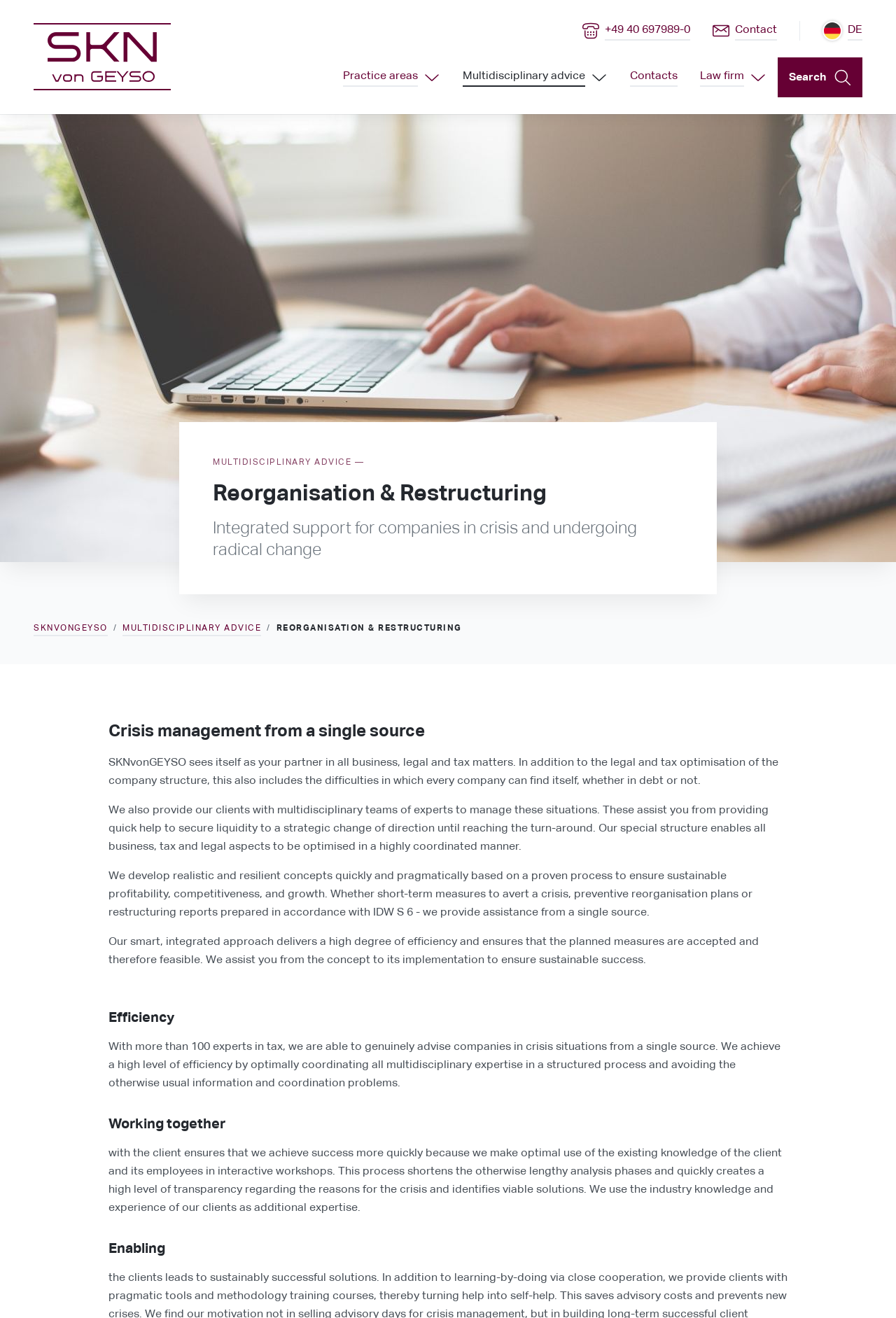Determine the bounding box coordinates for the area that should be clicked to carry out the following instruction: "Learn more about multidisciplinary advice".

[0.516, 0.051, 0.678, 0.066]